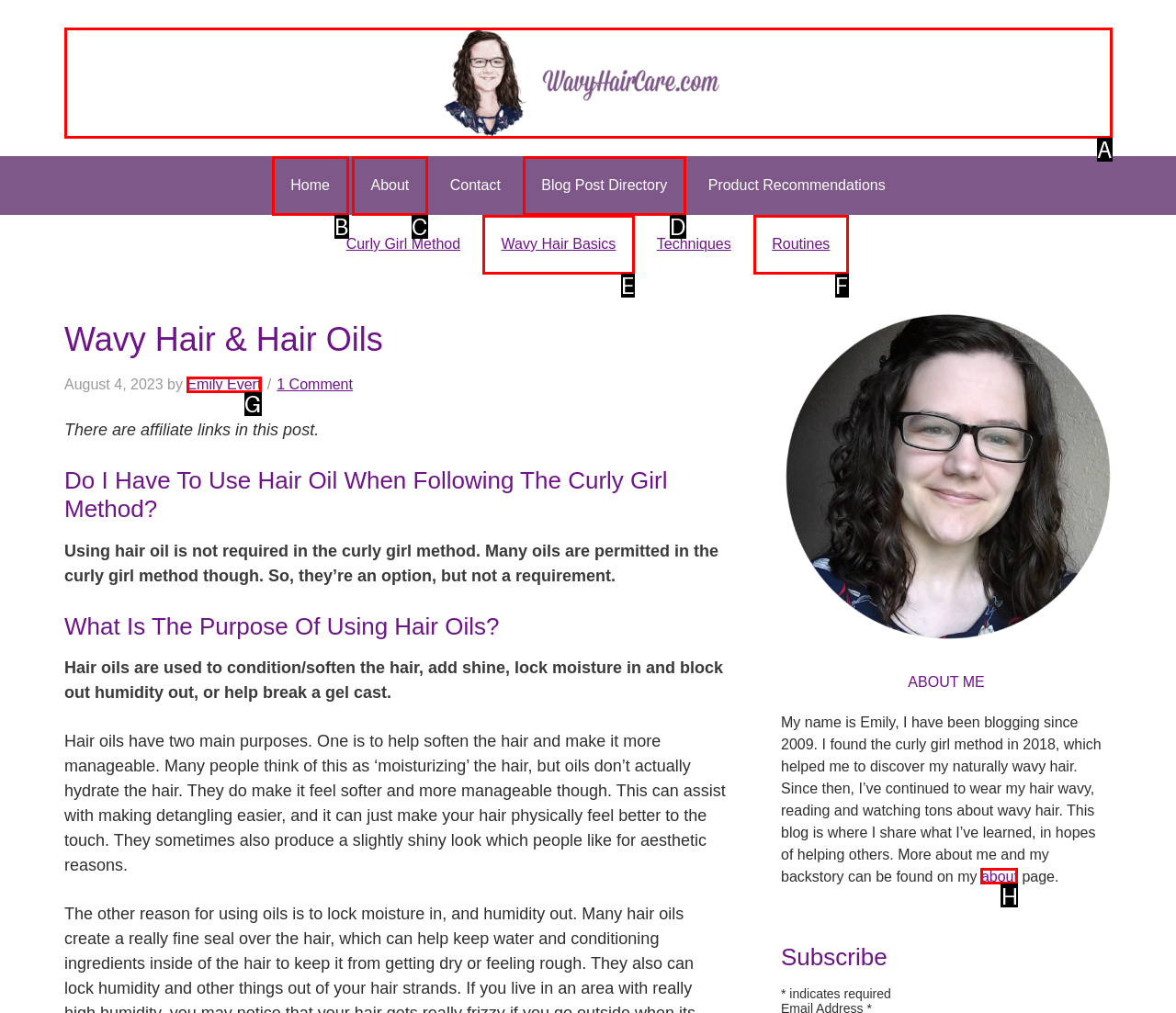Find the UI element described as: Emily Evert
Reply with the letter of the appropriate option.

G